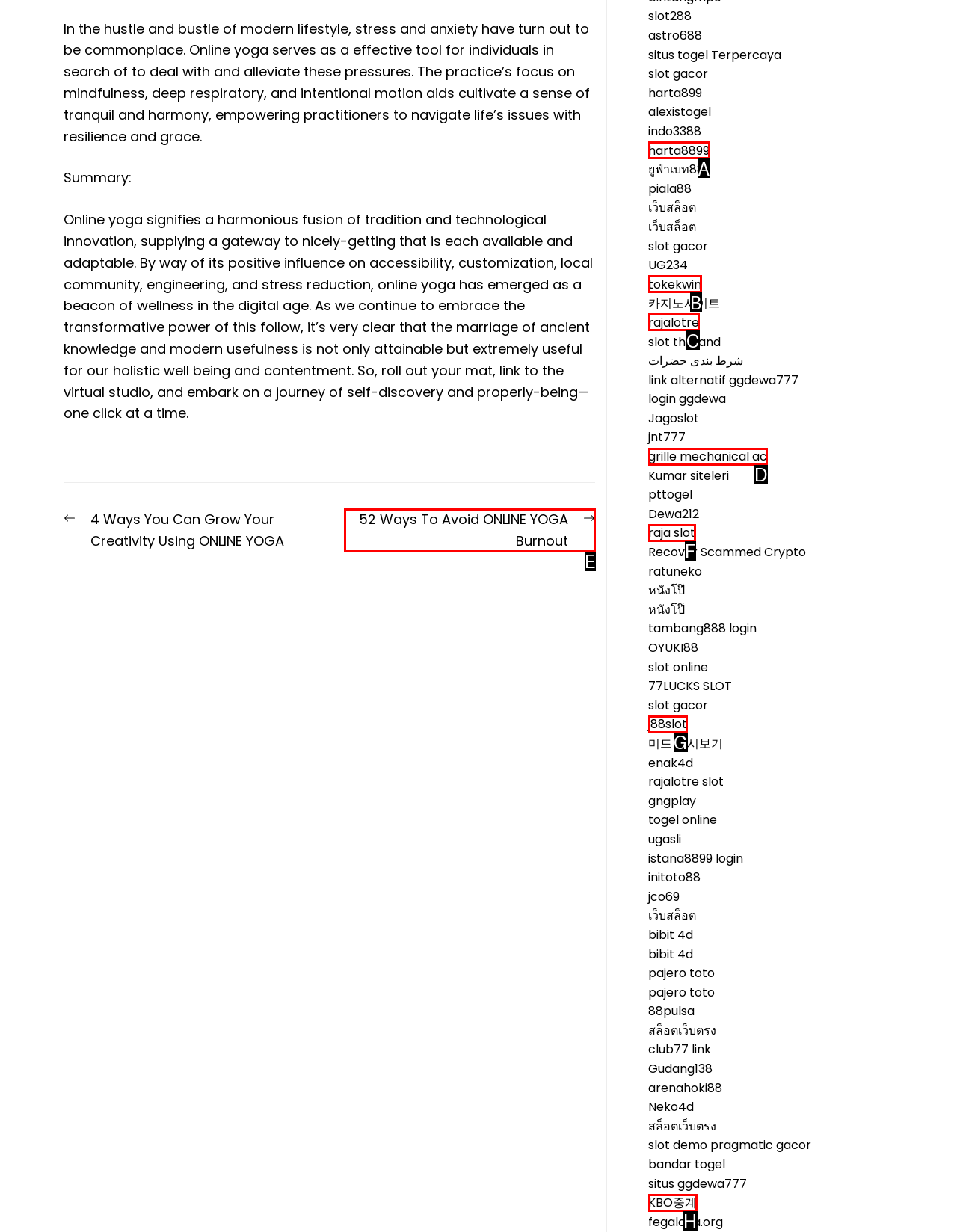Point out the HTML element I should click to achieve the following: request for demo Reply with the letter of the selected element.

None